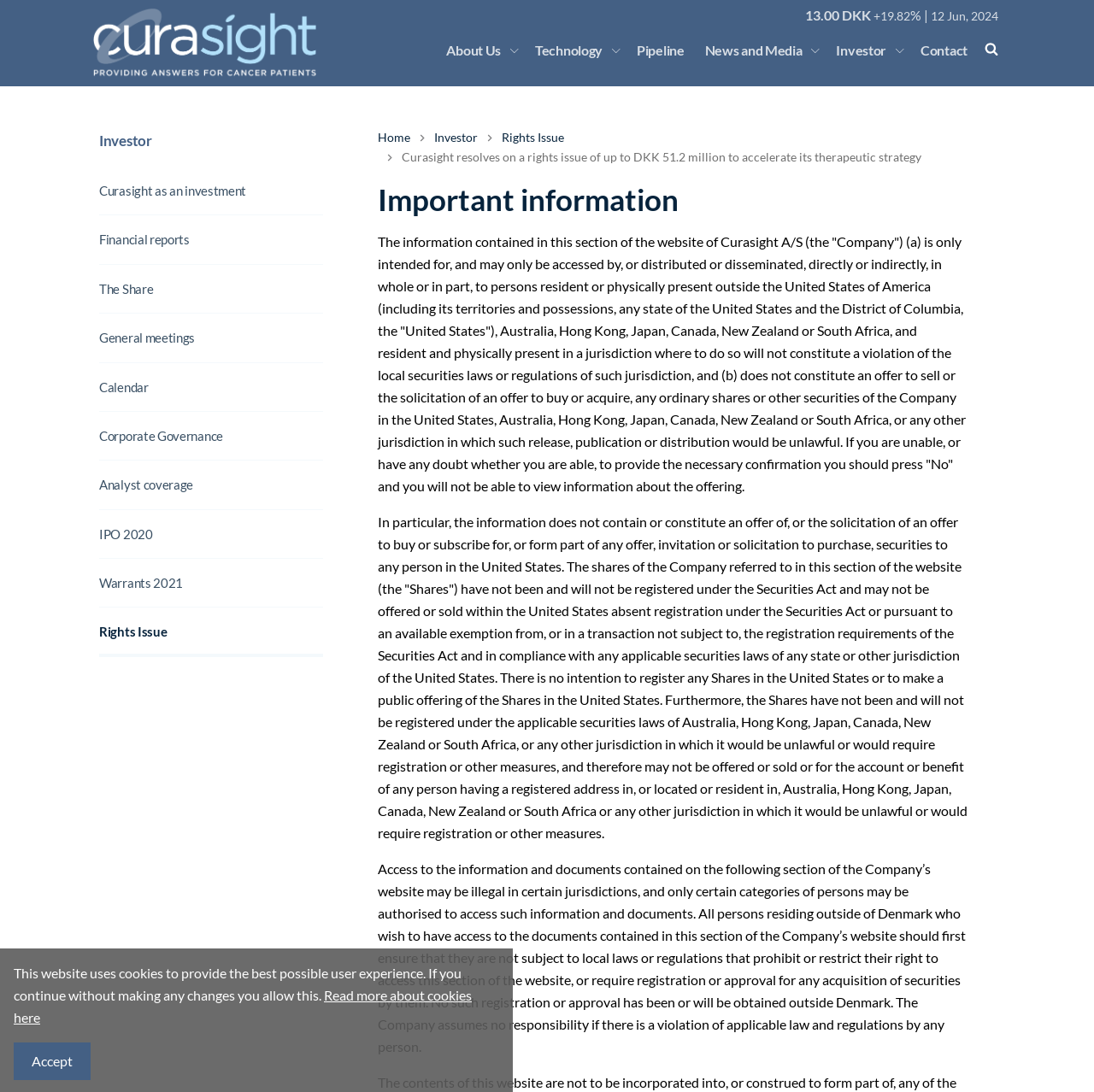Please provide a one-word or phrase answer to the question: 
What is the purpose of the rights issue?

To accelerate therapeutic strategy